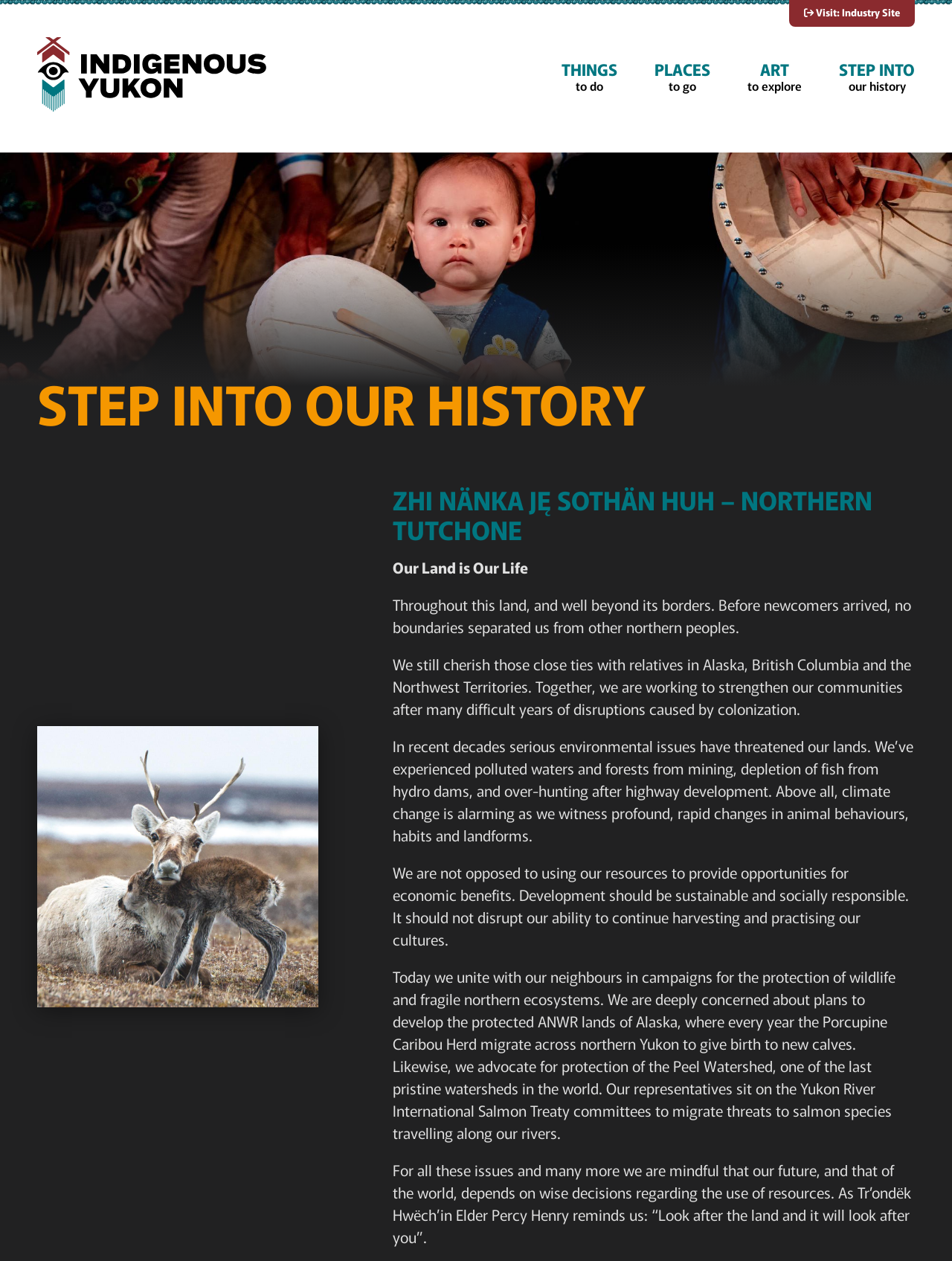Describe all the visual and textual components of the webpage comprehensively.

The webpage is about the history and culture of Indigenous Yukon. At the top left, there is an Indigenous Yukon logo, which is an image linked to the website. Next to it, there is a link to visit the industry site. 

Below the logo, there are four links: "THINGS to do", "PLACES to go", "ART to explore", and "STEP INTO our history", which are positioned horizontally across the page. 

Underneath these links, there is a large image that spans the entire width of the page, titled "Step into our history image". 

Below the image, there is a heading "STEP INTO OUR HISTORY" in a prominent font size. 

To the left of the heading, there is an image of "Zhi Nänka Ję Sothän Huh – Northern Tutchone", which is a significant part of the Indigenous Yukon culture. 

Next to the image, there is a heading "ZHI NÄNKA JĘ SOTHÄN HUH – NORTHERN TUTCHONE" and a series of paragraphs that describe the history and struggles of the Indigenous Yukon people. The text explains how their land is their life, and they have close ties with relatives in other regions. It also discusses the environmental issues they face, such as pollution, depletion of fish, and climate change, and their efforts to protect their lands and wildlife. 

The webpage has a total of five images, including the logo, the "Step into our history image", the "Zhi Nänka Ję Sothän Huh – Northern Tutchone image", and two other images that are not explicitly described. There are also several links and headings that provide a clear structure to the content.